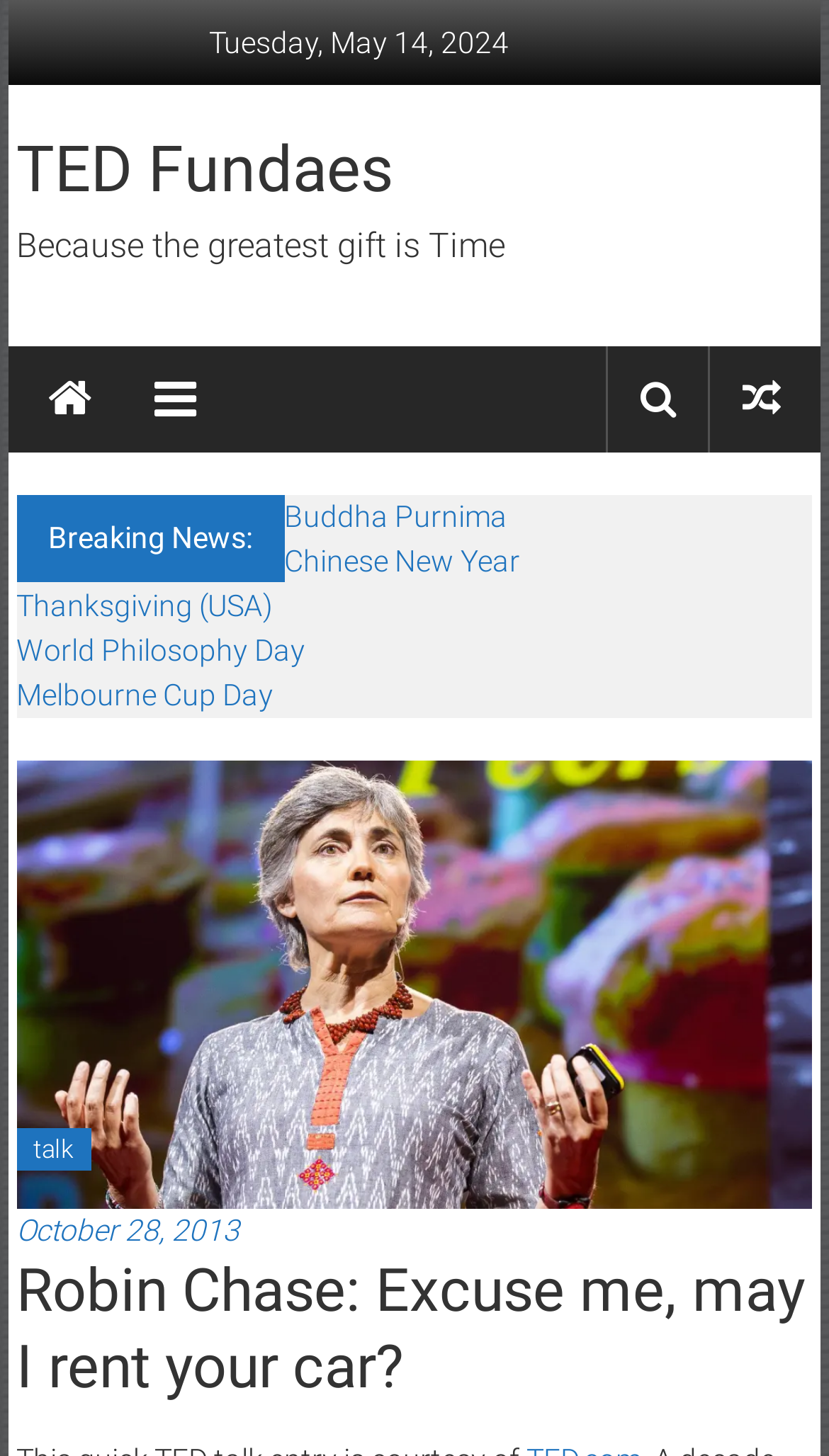Please identify the bounding box coordinates of the element's region that I should click in order to complete the following instruction: "go to October 28, 2013". The bounding box coordinates consist of four float numbers between 0 and 1, i.e., [left, top, right, bottom].

[0.02, 0.833, 0.289, 0.856]